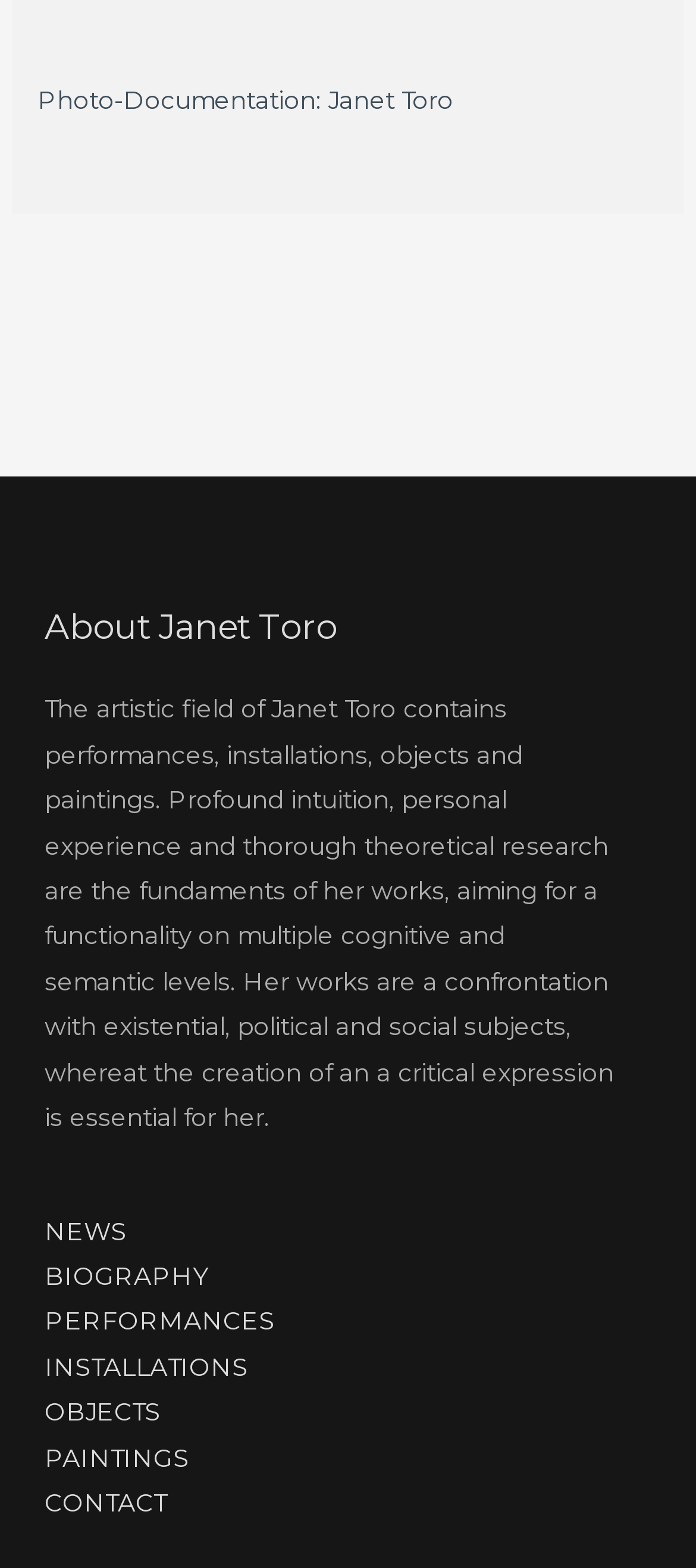Identify the bounding box coordinates for the element you need to click to achieve the following task: "go to news page". The coordinates must be four float values ranging from 0 to 1, formatted as [left, top, right, bottom].

[0.064, 0.776, 0.182, 0.794]